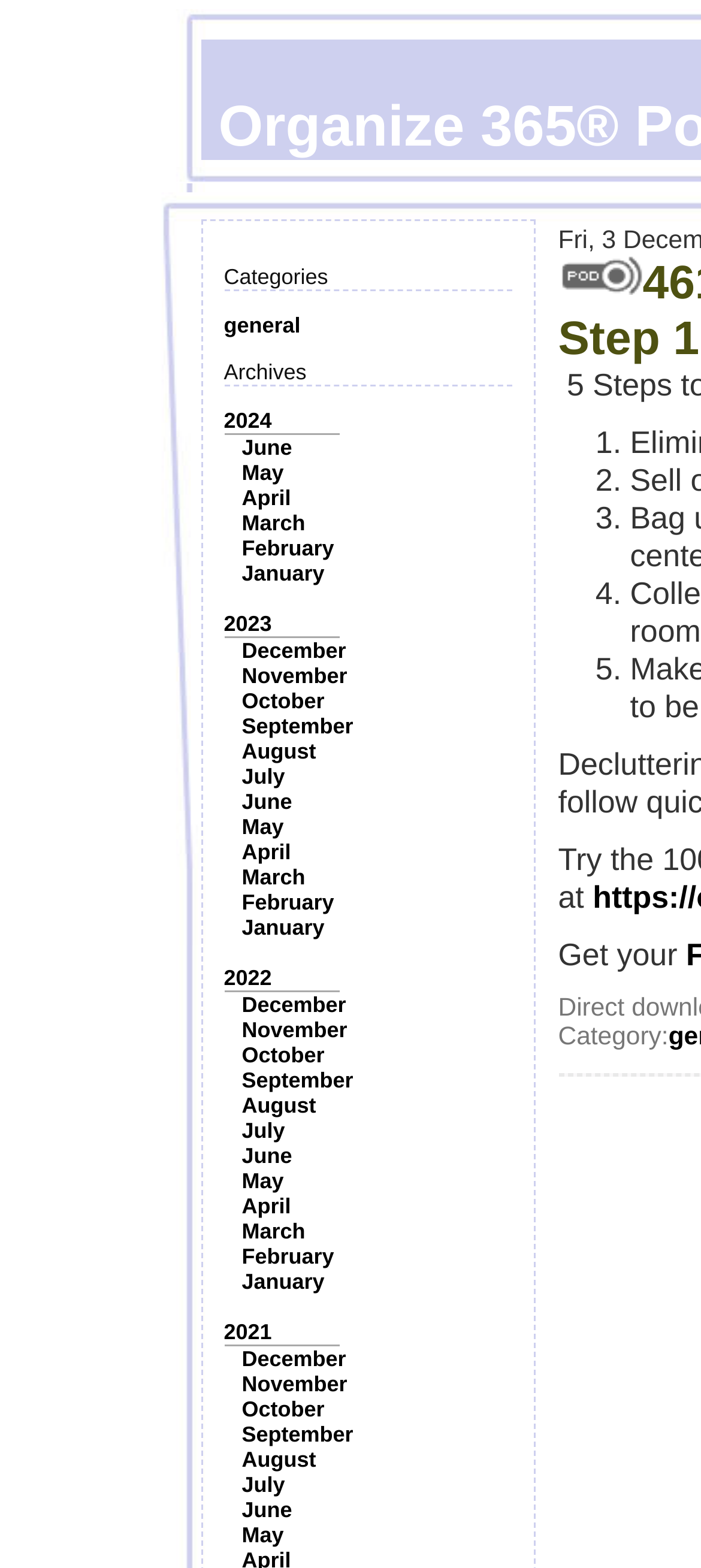Could you specify the bounding box coordinates for the clickable section to complete the following instruction: "Get your information"?

[0.796, 0.597, 0.979, 0.62]